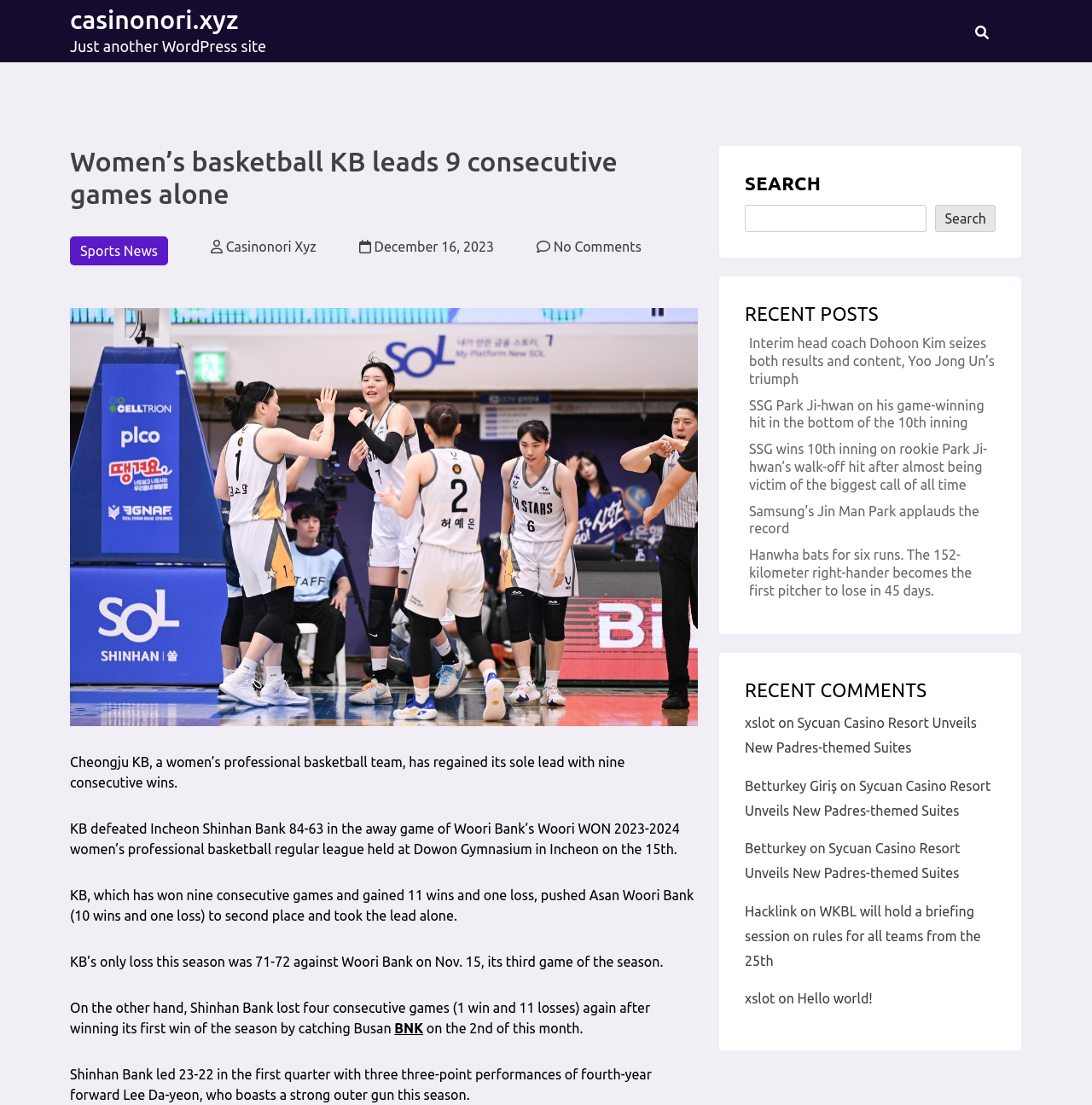Using the element description: "casinonori xyz", determine the bounding box coordinates for the specified UI element. The coordinates should be four float numbers between 0 and 1, [left, top, right, bottom].

[0.193, 0.216, 0.29, 0.23]